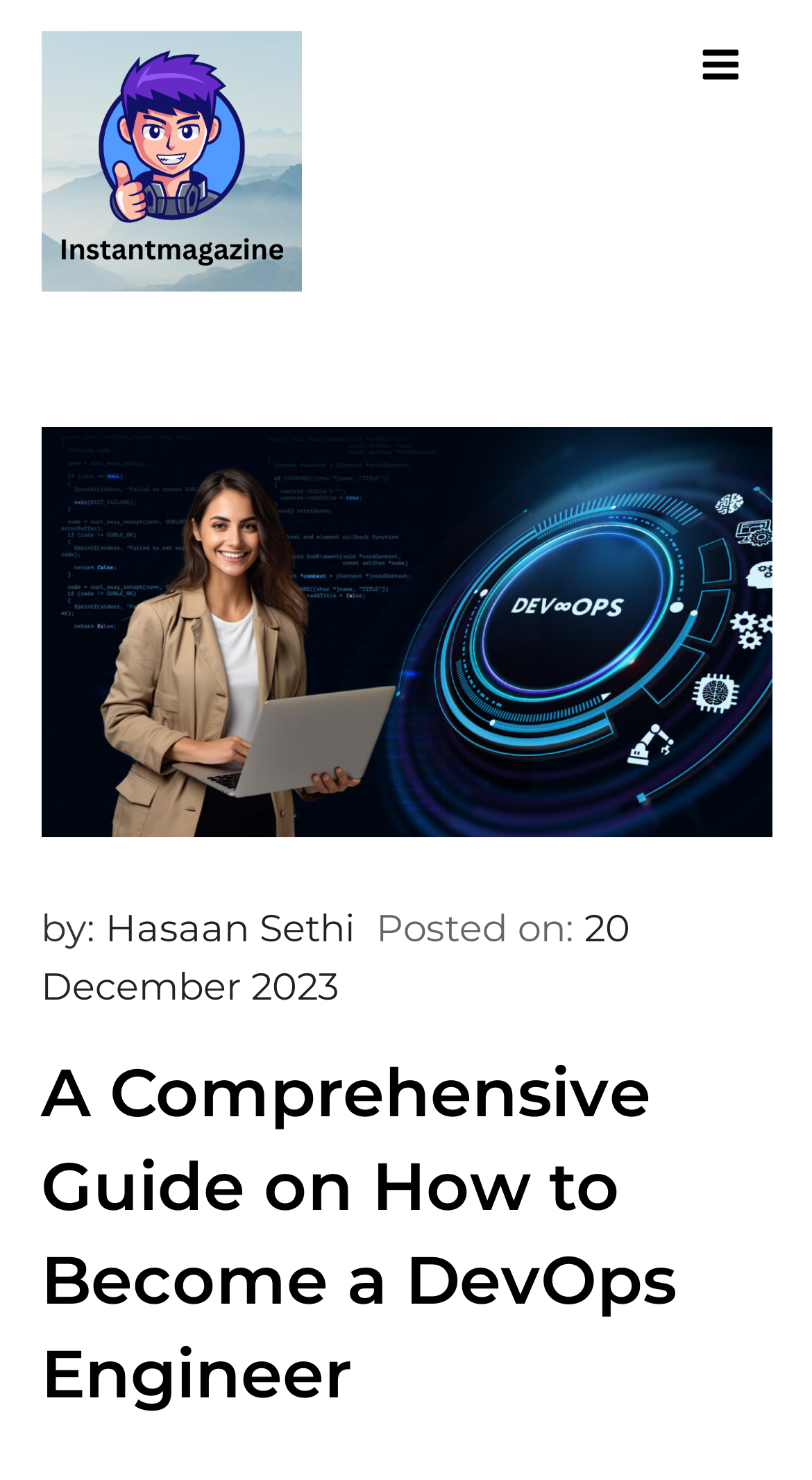Please find the main title text of this webpage.

A Comprehensive Guide on How to Become a DevOps Engineer